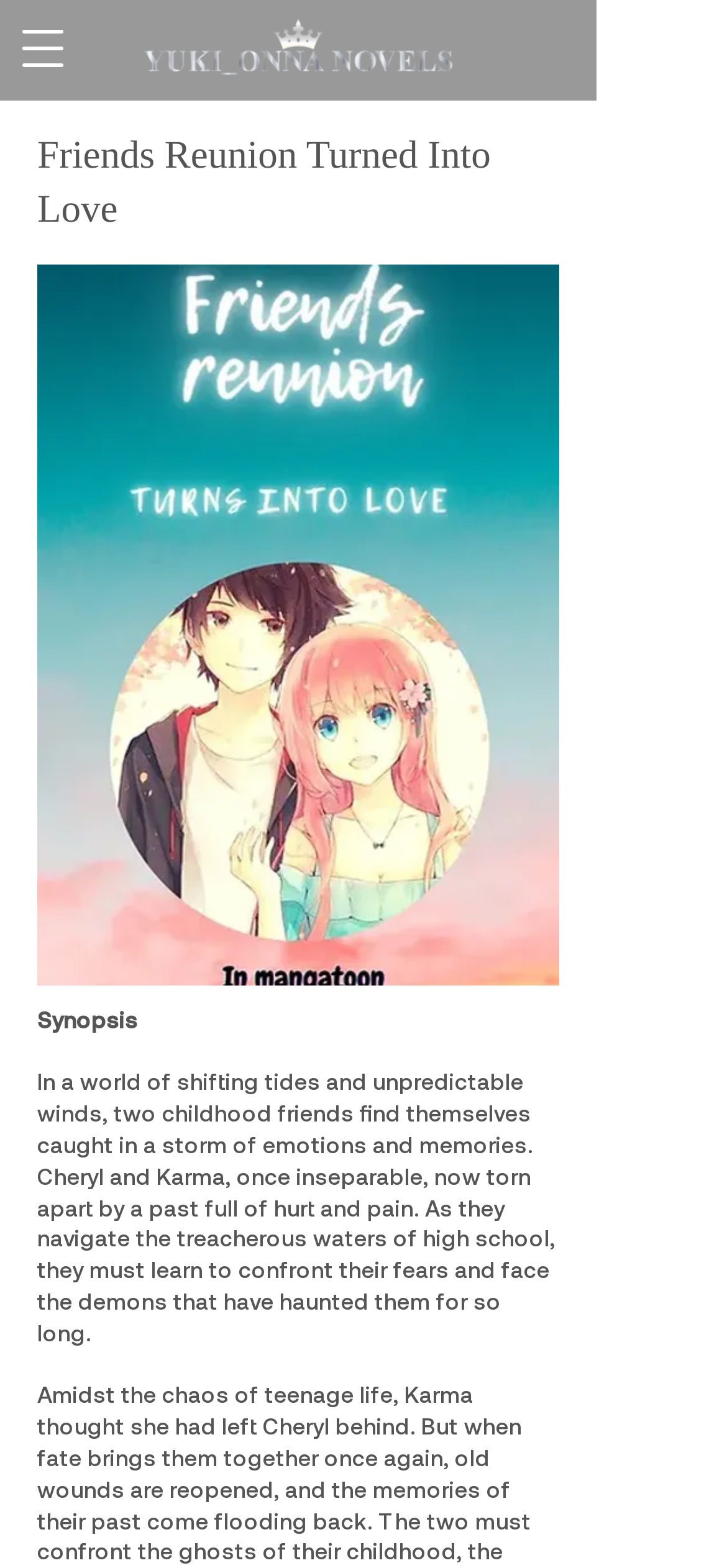What is the format of the image on top?
Refer to the image and provide a detailed answer to the question.

I found an image element with the text 'YUKI-ONNA-NOVELS-4-26-2023.png' which suggests that the image is in png format.